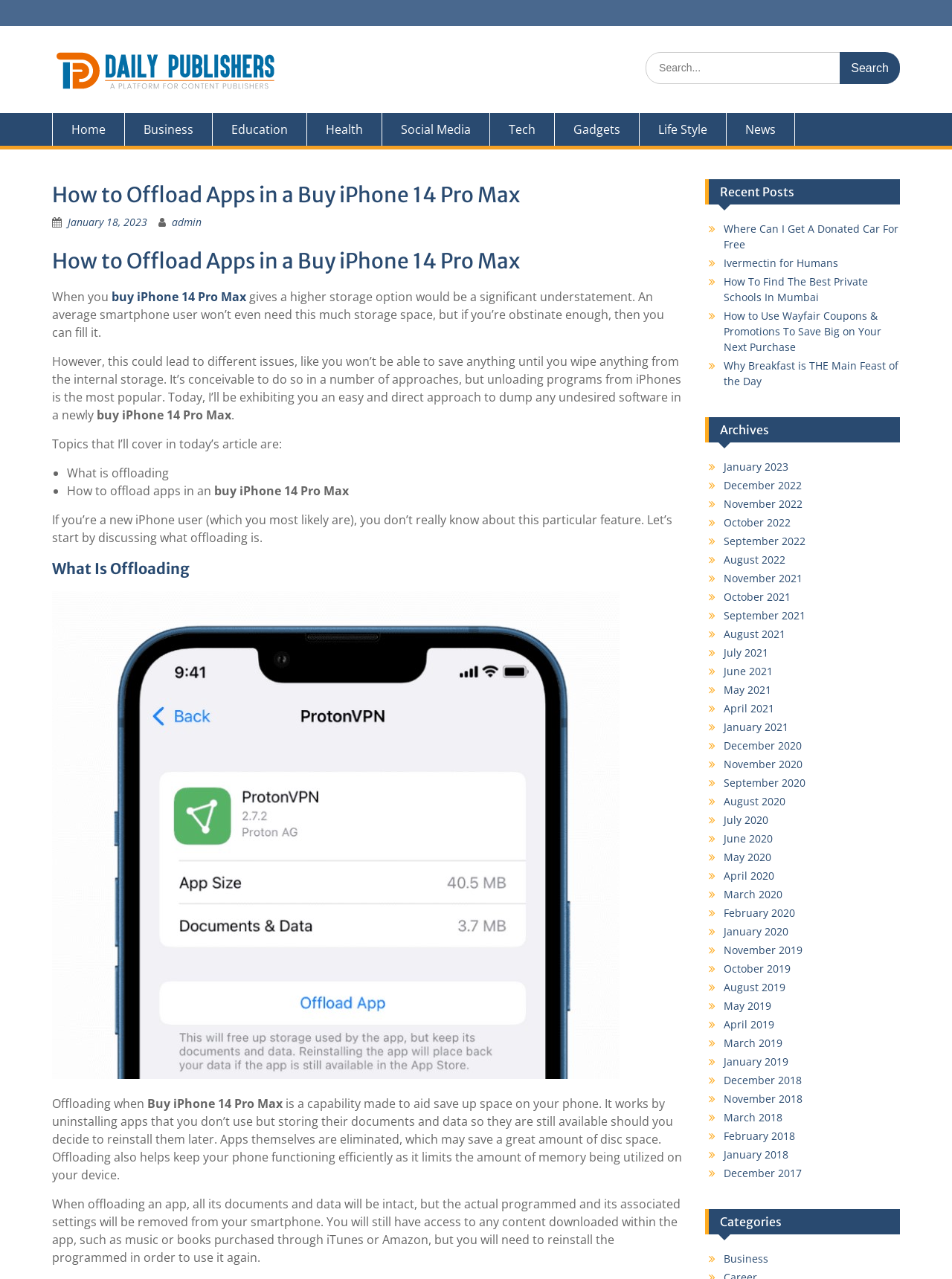Pinpoint the bounding box coordinates of the element that must be clicked to accomplish the following instruction: "Click on Home". The coordinates should be in the format of four float numbers between 0 and 1, i.e., [left, top, right, bottom].

[0.055, 0.088, 0.131, 0.114]